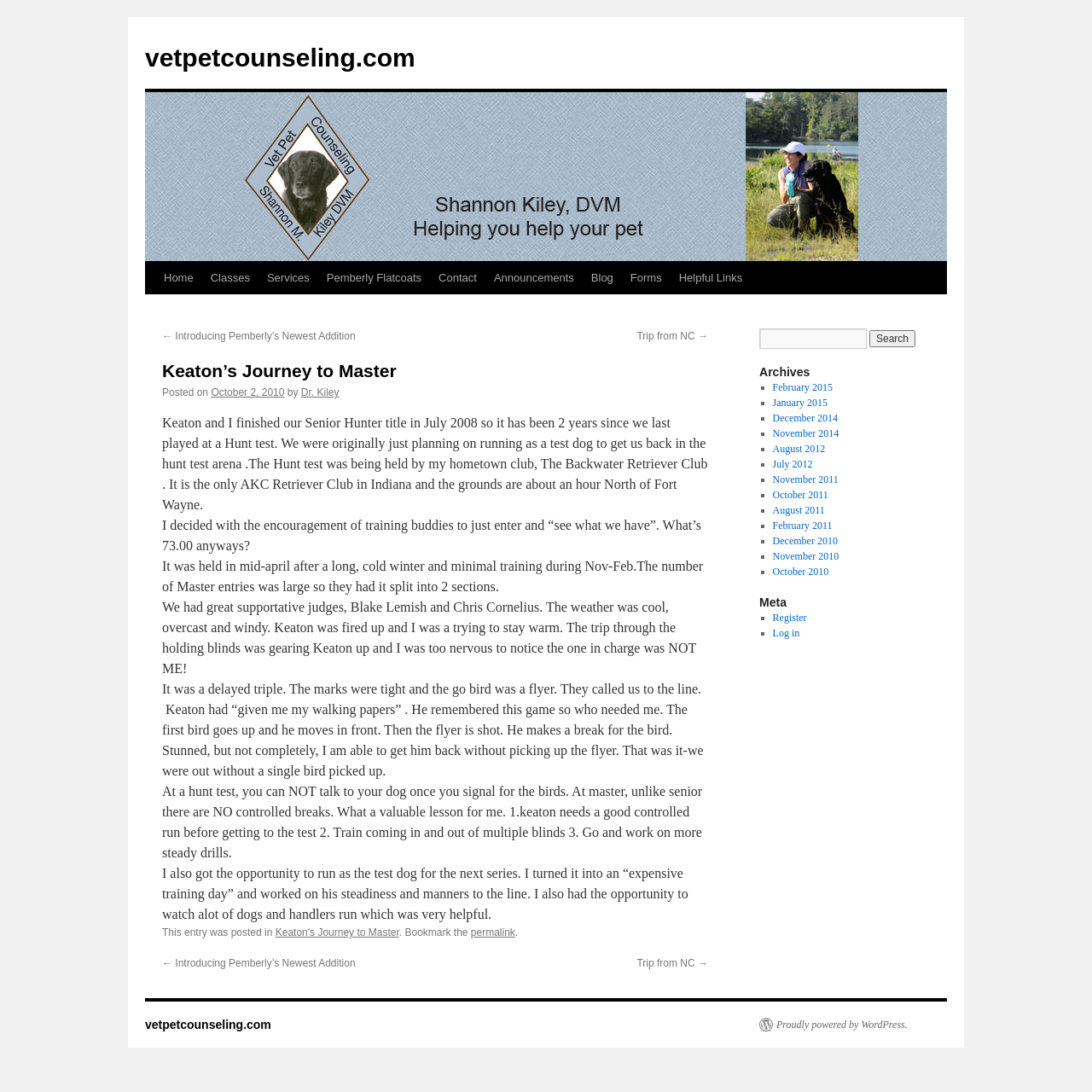Could you highlight the region that needs to be clicked to execute the instruction: "Search for cybersecurity news"?

None